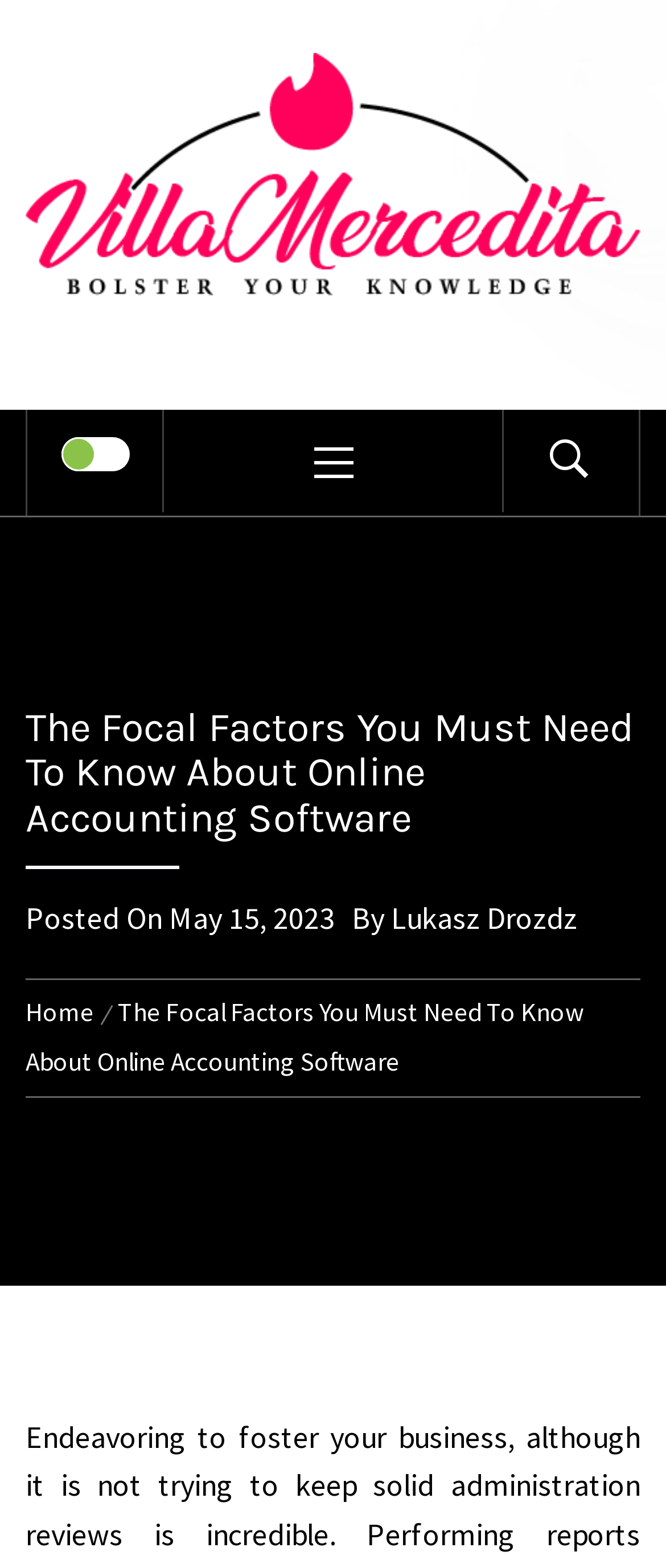Use a single word or phrase to answer this question: 
What is the text of the static text element above the article title?

BOLSTER YOUR KNOWLEDGE